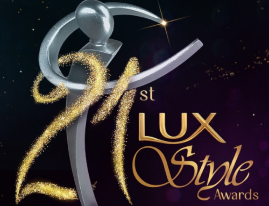Offer an in-depth caption that covers the entire scene depicted in the image.

The image showcases a stunning visual representation of the "21st LUX Style Awards." The design features an elegant trophy, symbolizing excellence and achievement in the realm of style and entertainment. The trophy is beautifully crafted, evoking a sense of prestige, and is adorned with sparkling elements that suggest celebration and distinction. The text prominently displays "21st" in an eye-catching golden font, emphasizing this significant milestone in the awards’ history. Accompanying the numeral are the words "LUX" and "Style Awards," presented in a sophisticated typography that reflects the glamour associated with the event. The backdrop is rich and dark, further enhancing the brightness of the trophy and text, creating an overall atmosphere of elegance and festivity, perfectly suited for one of the most anticipated nights in the industry.